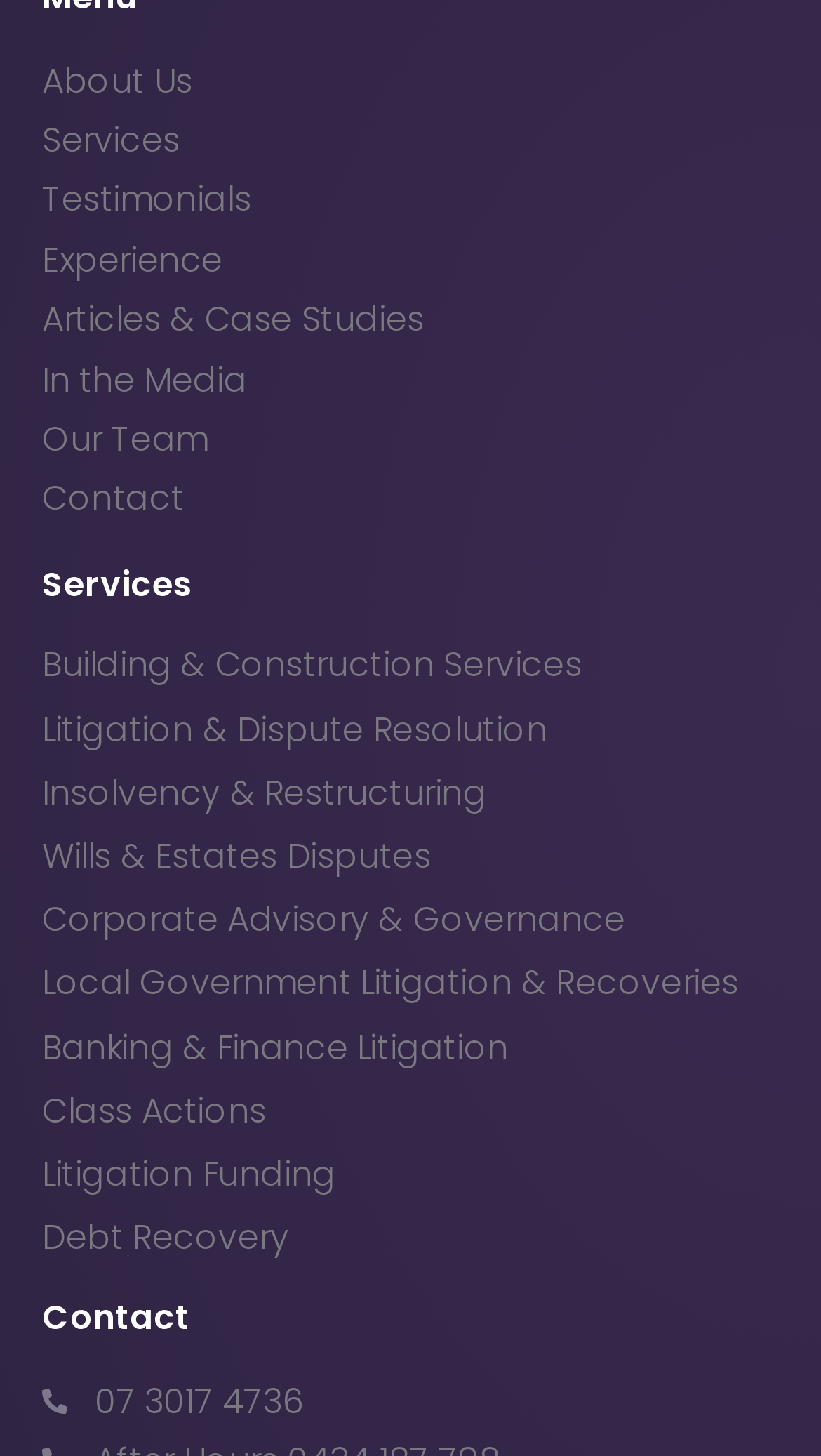From the given element description: "Our Team", find the bounding box for the UI element. Provide the coordinates as four float numbers between 0 and 1, in the order [left, top, right, bottom].

[0.051, 0.286, 0.949, 0.319]